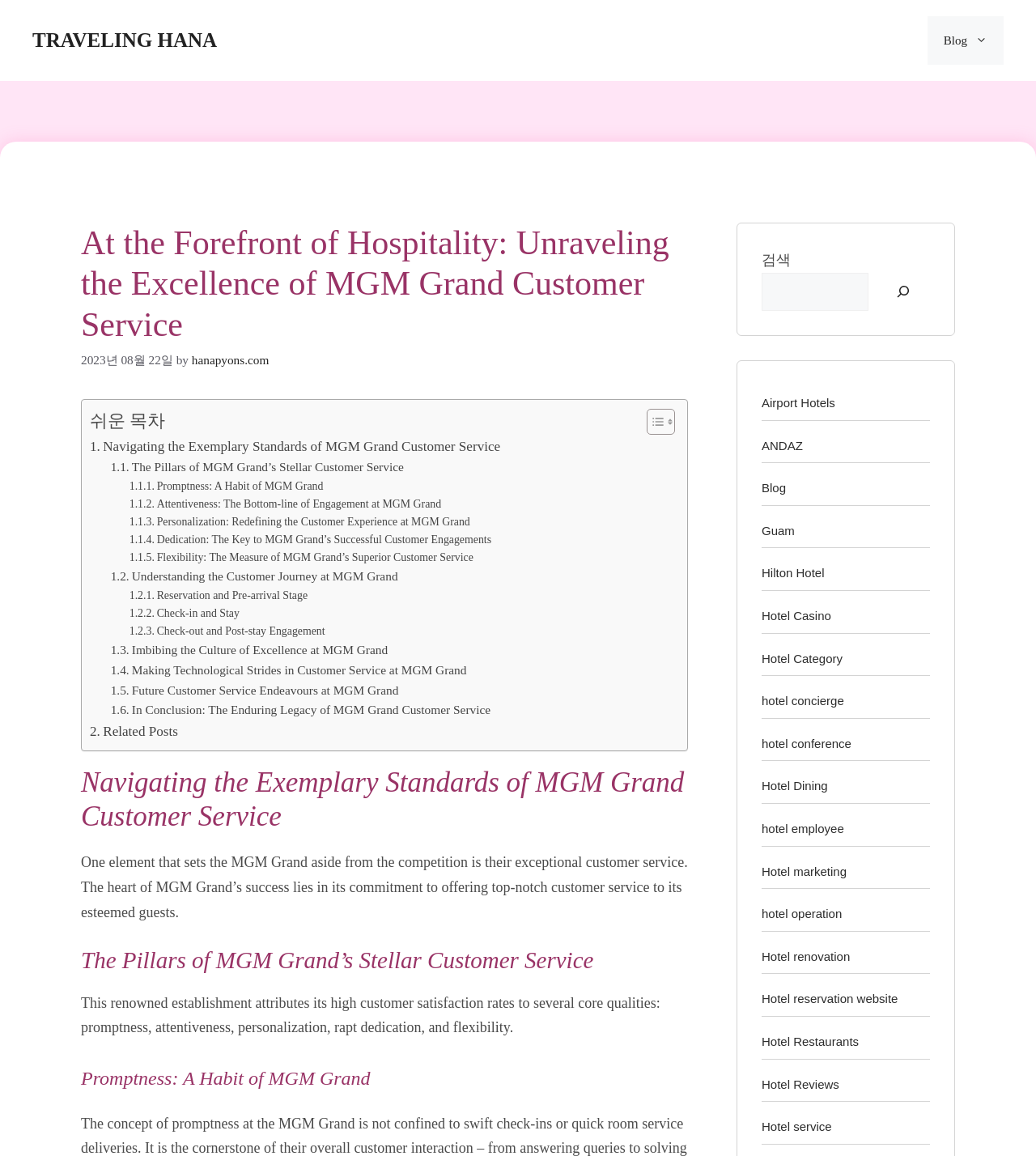Convey a detailed summary of the webpage, mentioning all key elements.

The webpage is about the exceptional customer service of MGM Grand, a renowned hotel establishment. At the top, there is a banner with the site's name, "TRAVELING HANA", and a navigation menu with a link to the blog. Below the banner, there is a heading that reads "At the Forefront of Hospitality: Unraveling the Excellence of MGM Grand Customer Service" followed by the date "2023년 08월 22일" and the author's name "hanapyons.com".

The main content of the webpage is divided into sections, each with a heading and a brief description. The first section is about navigating the exemplary standards of MGM Grand customer service, followed by sections on the pillars of their stellar customer service, including promptness, attentiveness, personalization, dedication, and flexibility.

There are also links to related posts, such as "Understanding the Customer Journey at MGM Grand", "Imbibing the Culture of Excellence at MGM Grand", and "Future Customer Service Endeavours at MGM Grand". On the right side of the page, there is a complementary section with a search bar and links to various hotel-related topics, such as airport hotels, ANDAZ, Guam, Hilton Hotel, and more.

Overall, the webpage provides an in-depth look at the exceptional customer service of MGM Grand, highlighting their commitment to offering top-notch service to their esteemed guests.